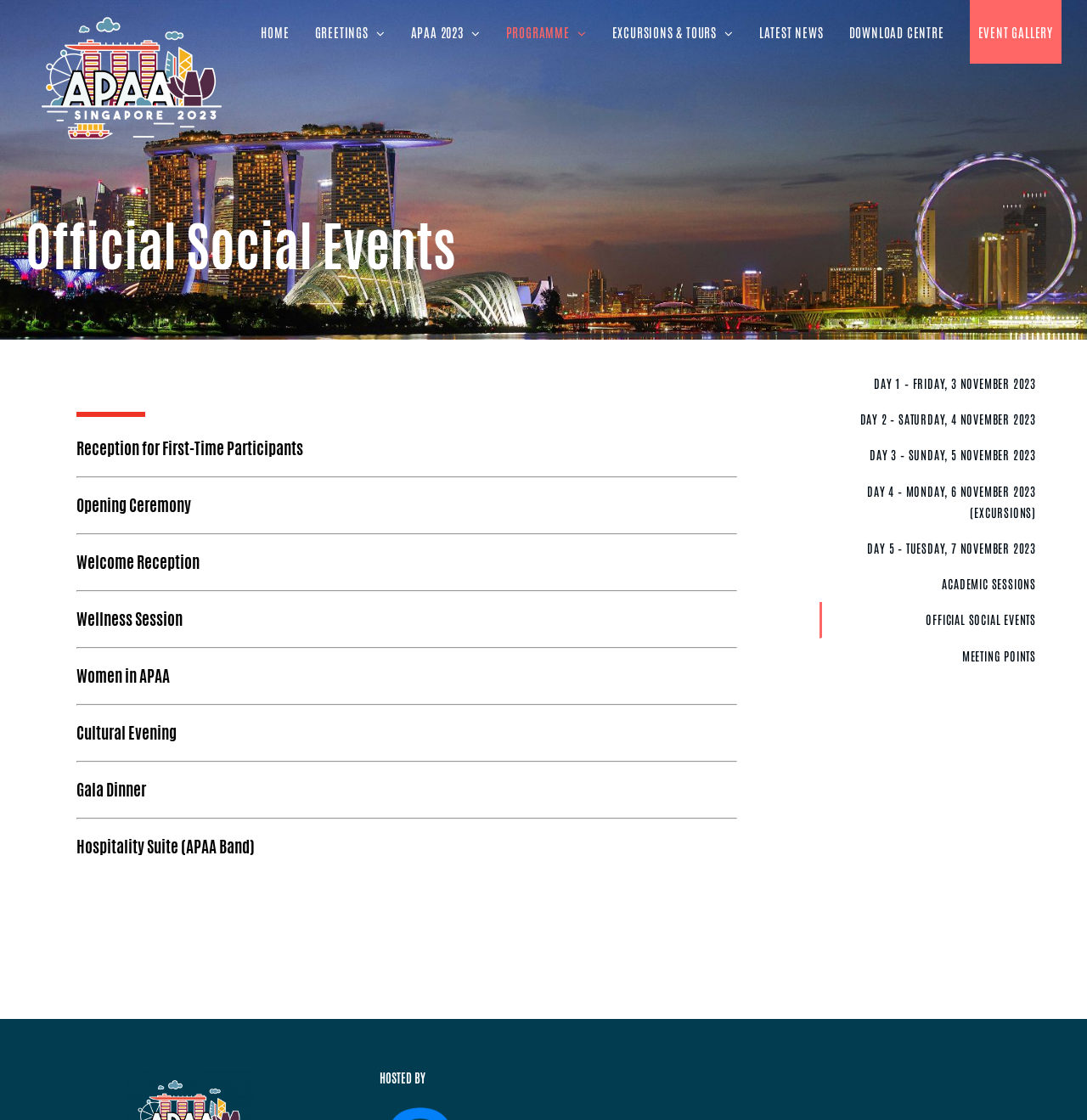What is the event being held from 3 to 7 November 2023?
Using the image as a reference, give a one-word or short phrase answer.

APAA 2023